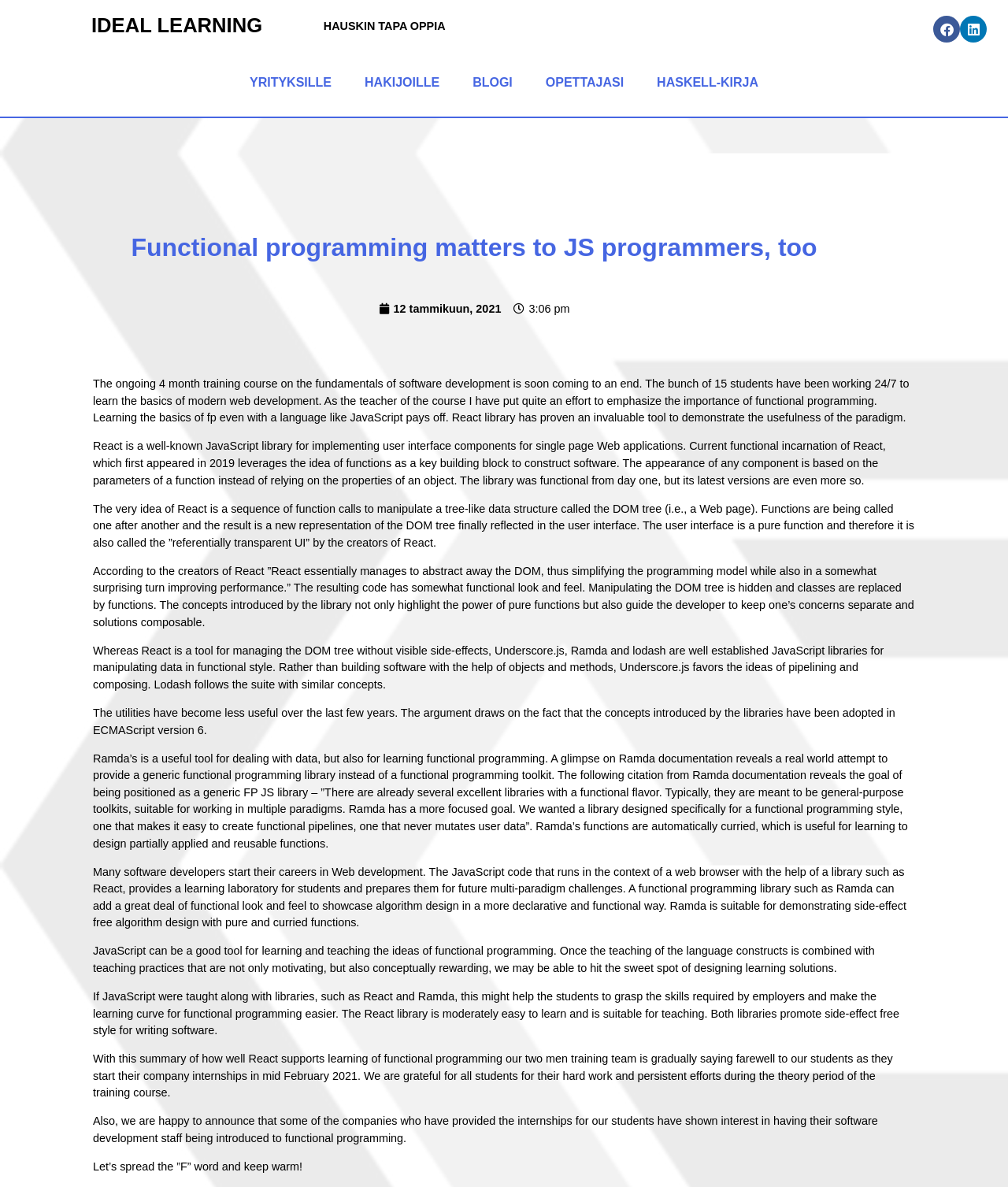Describe every aspect of the webpage comprehensively.

The webpage is about the importance of functional programming in JavaScript development, particularly in the context of web development. At the top, there is a heading "IDEAL LEARNING" and a link with the same text. Below it, there is another heading "HAUSKIN TAPA OPPIA". 

On the top-right corner, there are social media links to Facebook and LinkedIn. Below them, there are five links: "YRITYKSILLE", "HAKIJOILLE", "BLOGI", "OPETTAJASI", and "HASKELL-KIRJA". 

The main content of the webpage is a blog post titled "Functional programming matters to JS programmers, too". The post discusses the importance of functional programming in JavaScript development, using the React library as an example. It explains how React's functional programming paradigm helps to simplify the programming model and improve performance. 

The post also mentions other JavaScript libraries, such as Underscore.js, Ramda, and lodash, which are used for manipulating data in a functional style. It highlights the benefits of using these libraries, including the ability to create functional pipelines and avoid mutating user data. 

Throughout the post, there are several paragraphs of text that discuss the benefits of functional programming in JavaScript development, including its ability to make code more composable and easier to maintain. The post also mentions the importance of teaching functional programming concepts to students and how libraries like React and Ramda can be used to demonstrate these concepts. 

At the bottom of the post, there is a section that announces the completion of a four-month training course on software development and the start of internships for the students. It also mentions that some companies have shown interest in introducing functional programming to their software development staff. The post ends with a call to "spread the 'F' word" and a final sentence "Let's keep warm!".